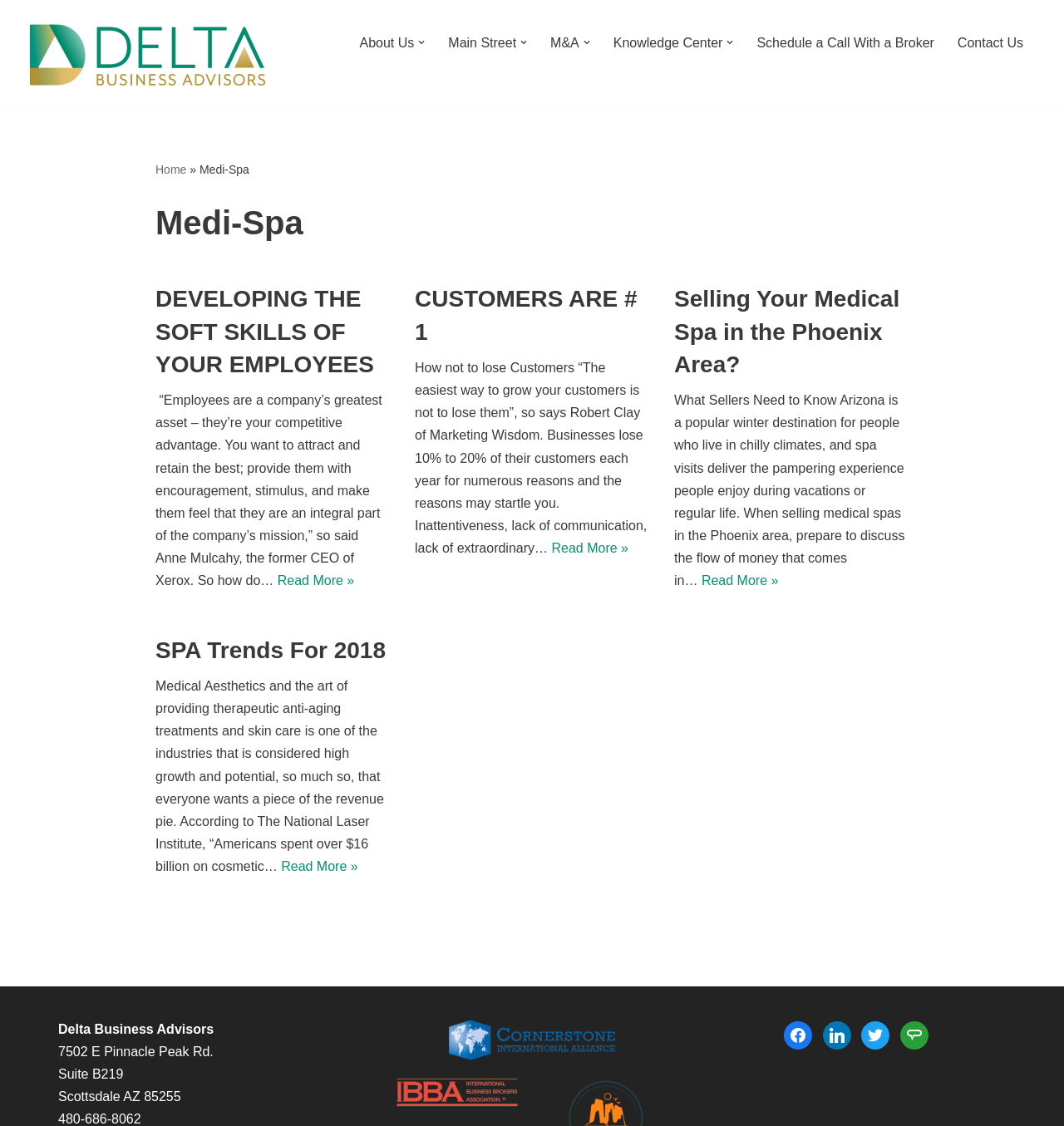Please give a one-word or short phrase response to the following question: 
What is the theme of the articles on the main page?

Business and spa industry